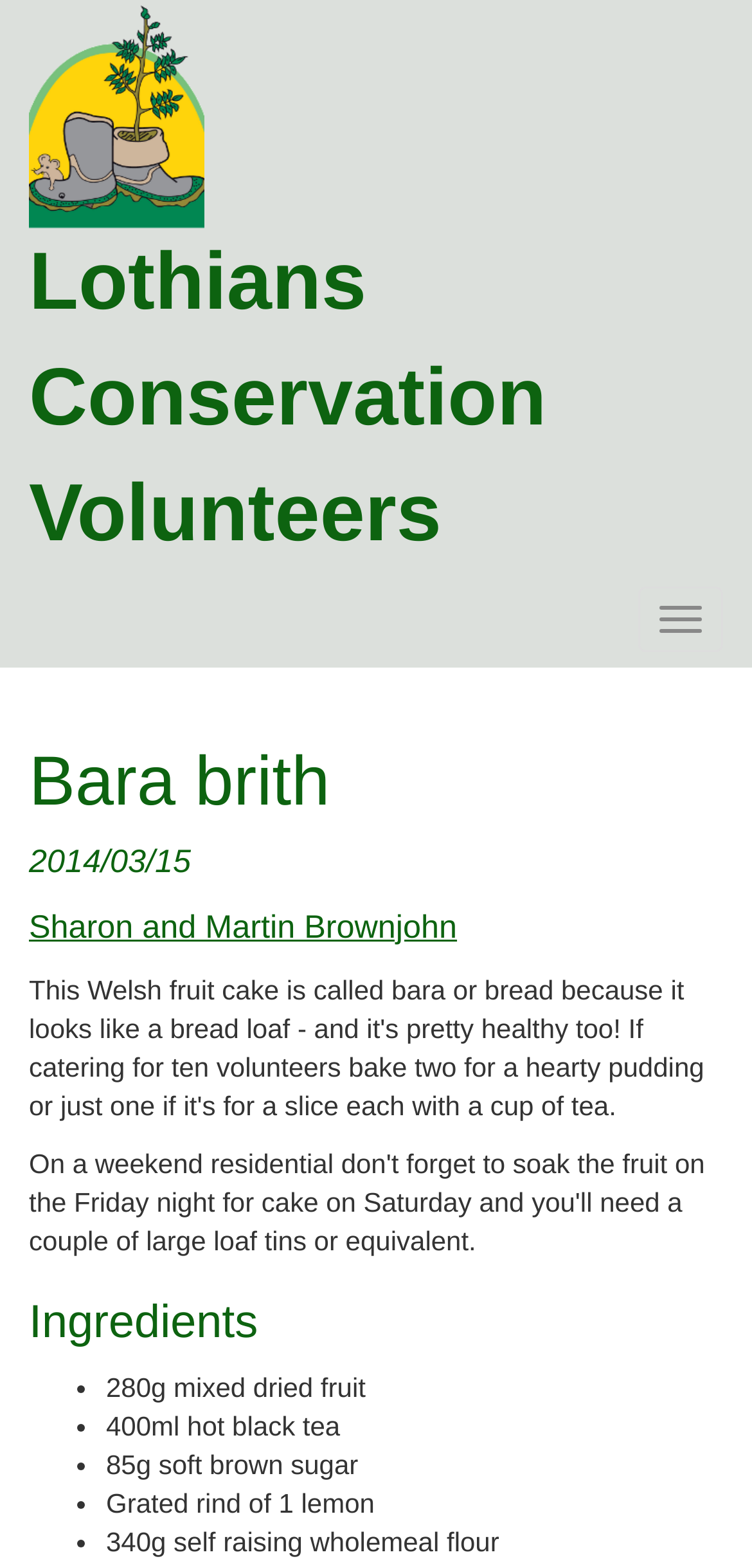Describe every aspect of the webpage comprehensively.

The webpage is about an article archive, specifically featuring a recipe for Bara Brith. At the top left corner, there is an LCV logo that serves as a link to return to the front page. Next to the logo is the text "Lothians Conservation Volunteers". 

On the top right corner, there is a button to toggle navigation. Below the logo, there is a heading that reads "Bara Brith", which is the title of the article. The article is dated "2014/03/15" and is written by "Sharon and Martin Brownjohn". 

The main content of the article is a recipe, which is divided into two sections. The first section is headed by "Ingredients", and it lists the required ingredients in a bulleted format. The ingredients include mixed dried fruit, hot black tea, soft brown sugar, grated lemon rind, and self-raising wholemeal flour. Each ingredient is listed on a new line, with a bullet point preceding the text.